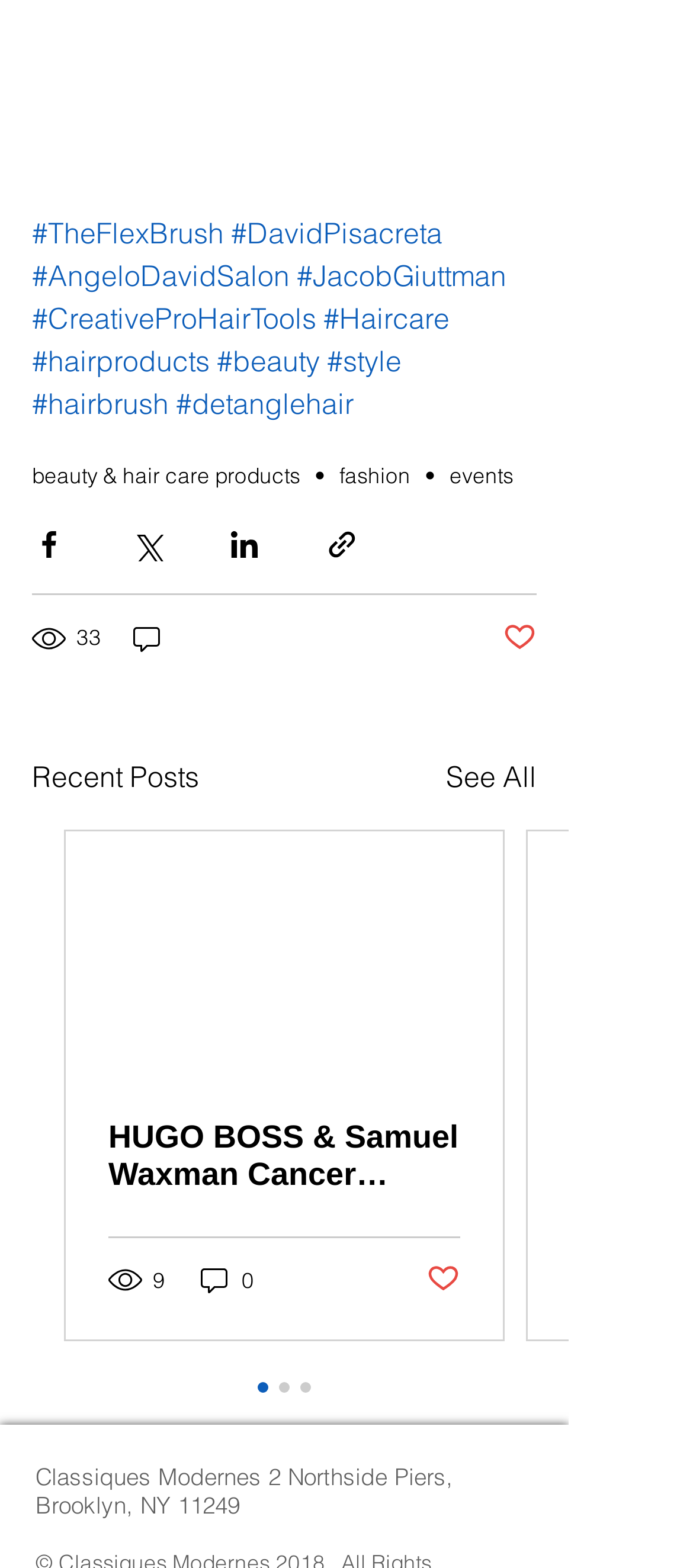Please specify the bounding box coordinates of the element that should be clicked to execute the given instruction: 'Click on the link to see all posts'. Ensure the coordinates are four float numbers between 0 and 1, expressed as [left, top, right, bottom].

[0.644, 0.481, 0.774, 0.508]